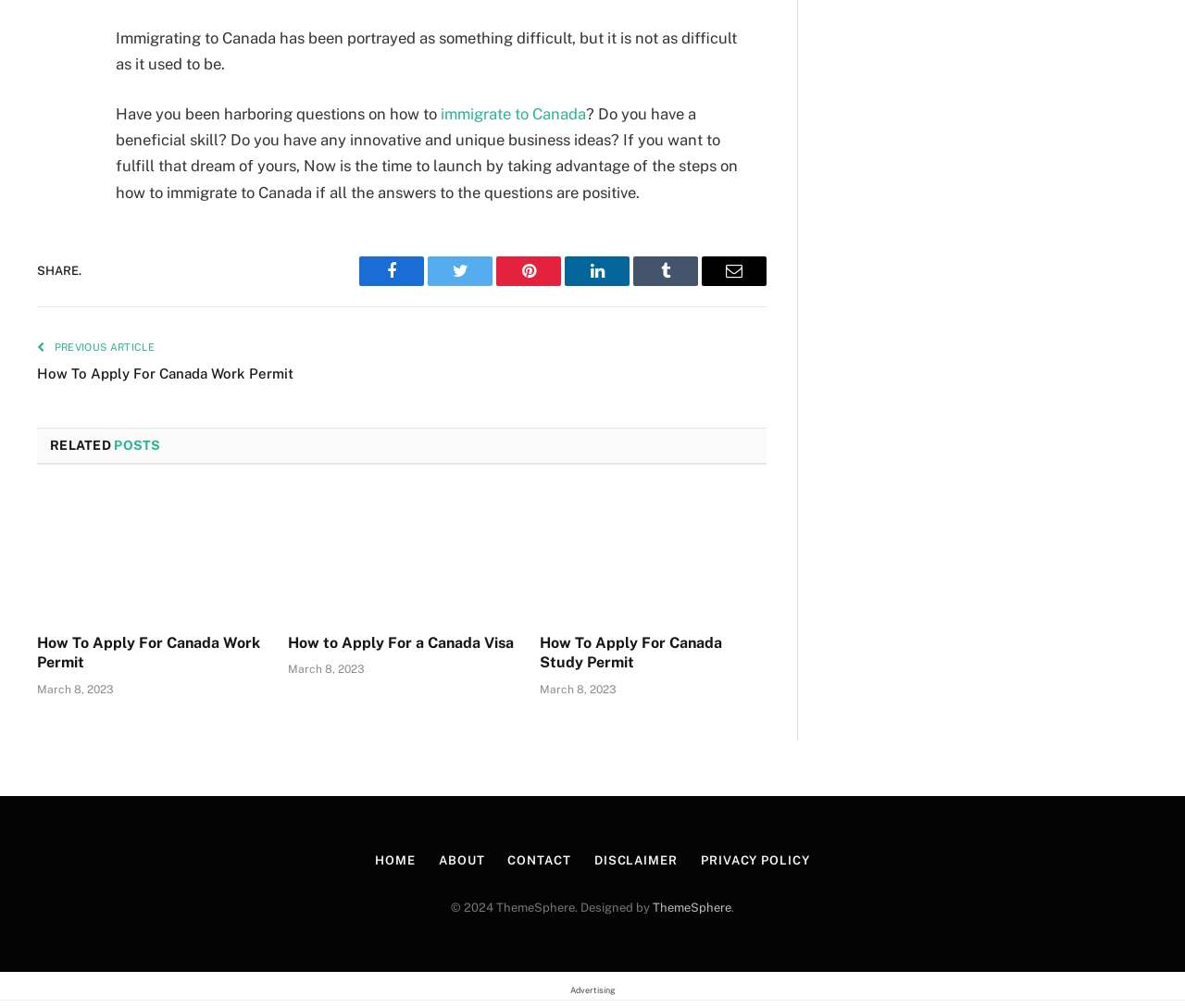Identify the bounding box for the UI element described as: "Twitter". The coordinates should be four float numbers between 0 and 1, i.e., [left, top, right, bottom].

[0.361, 0.254, 0.416, 0.284]